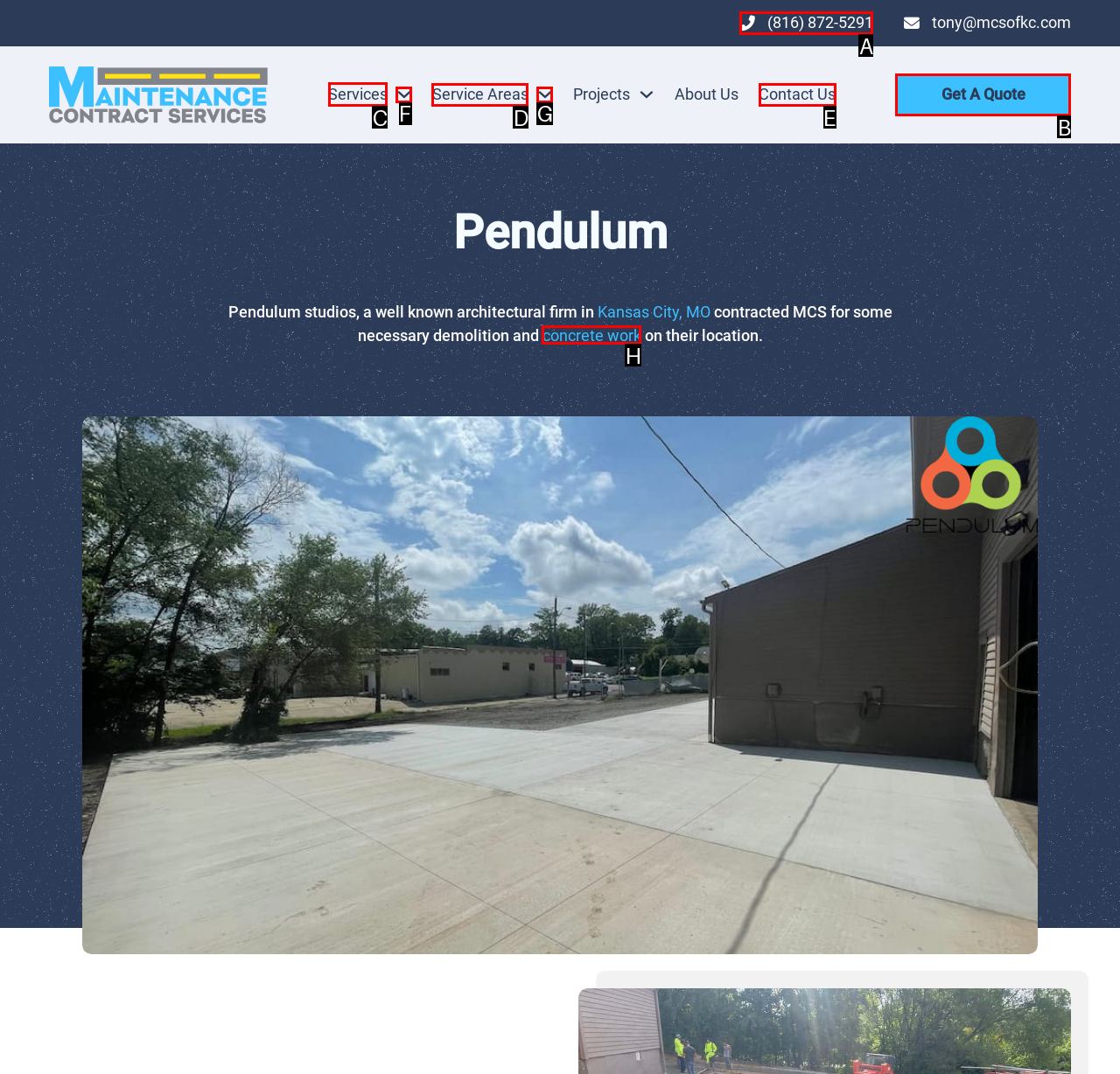Tell me which one HTML element you should click to complete the following task: Click the Services link
Answer with the option's letter from the given choices directly.

C